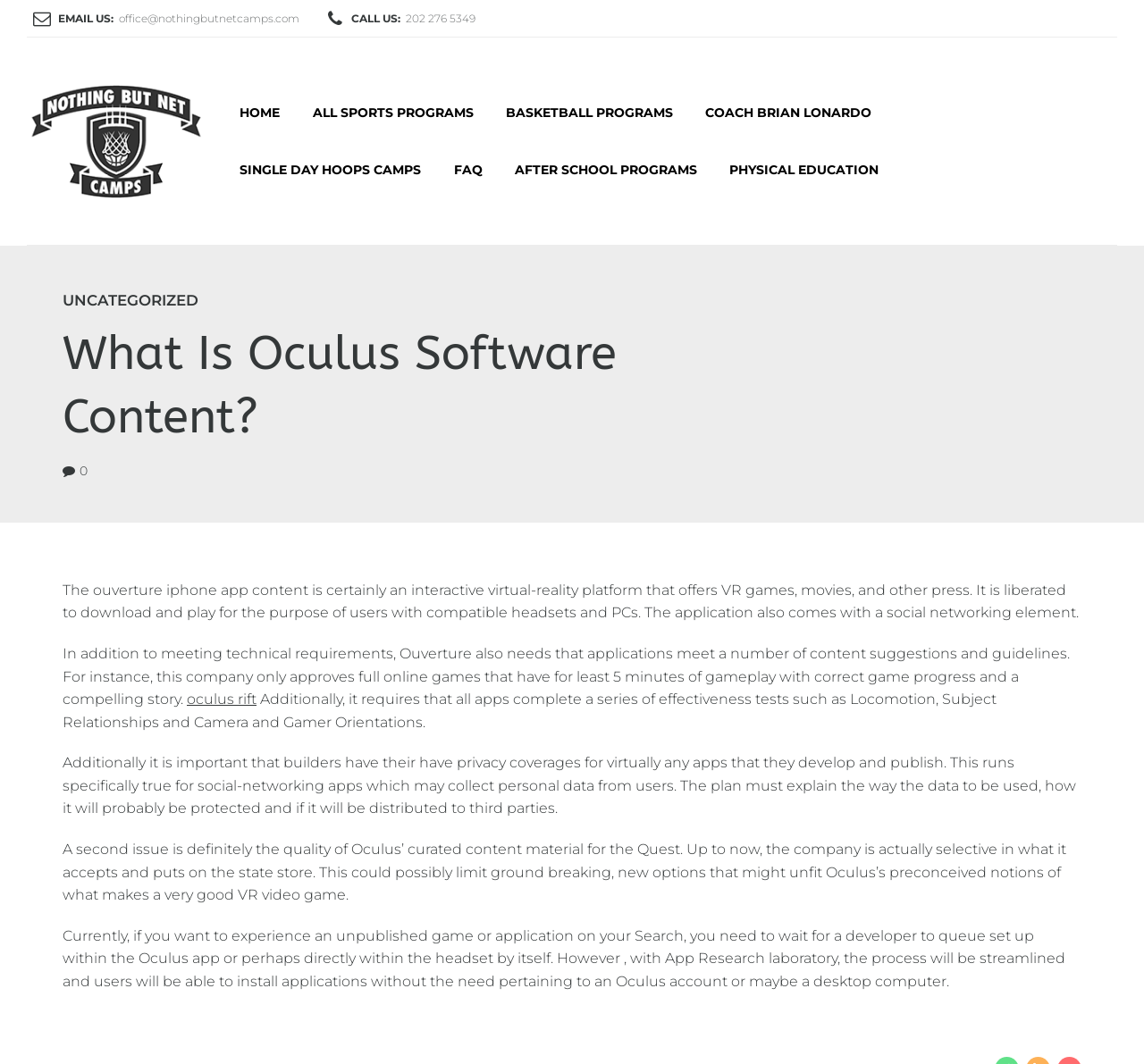Can you pinpoint the bounding box coordinates for the clickable element required for this instruction: "Click the 'HOME' link"? The coordinates should be four float numbers between 0 and 1, i.e., [left, top, right, bottom].

[0.195, 0.079, 0.259, 0.133]